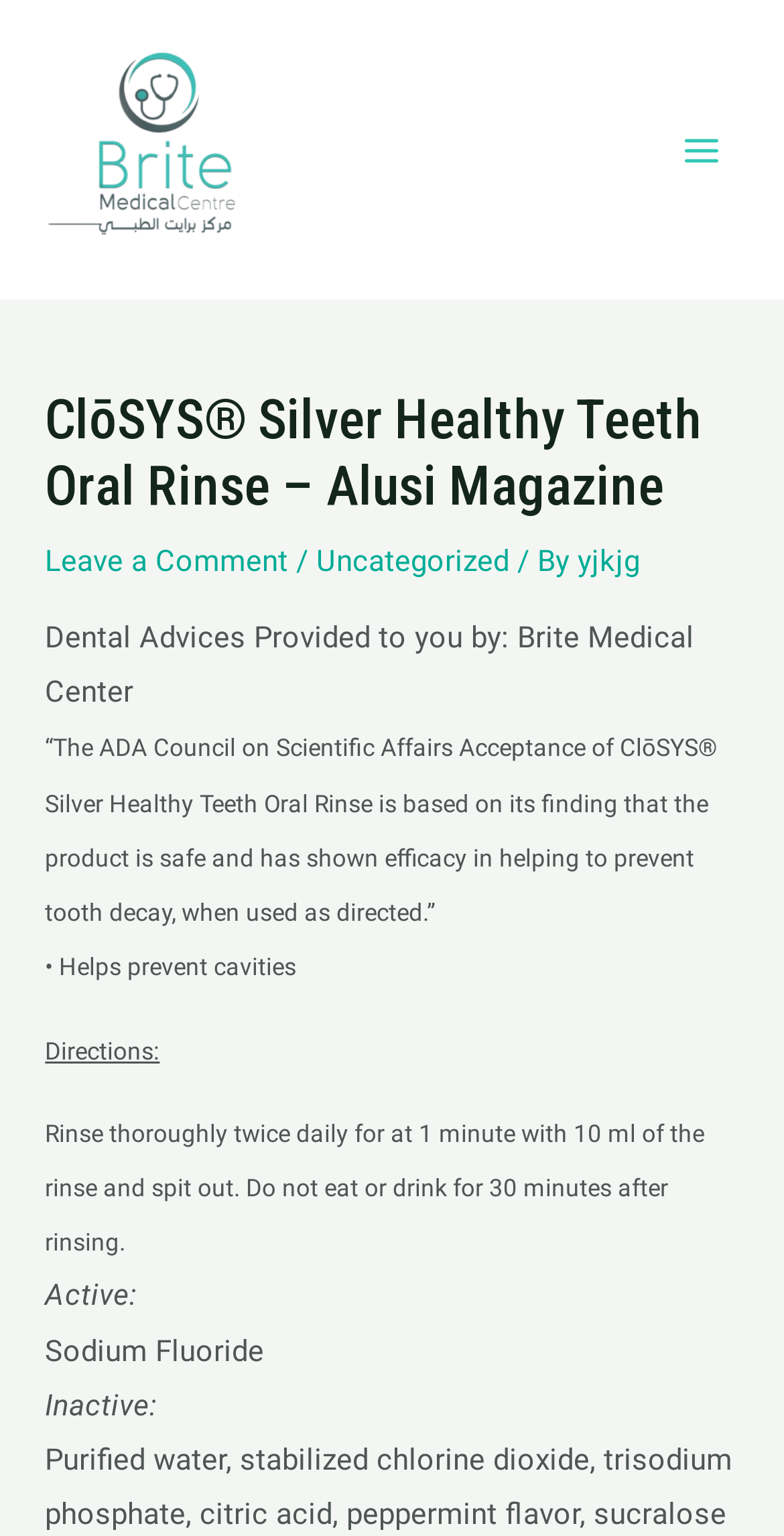Examine the screenshot and answer the question in as much detail as possible: What is the active ingredient in ClōSYS® Silver Healthy Teeth Oral Rinse?

The active and inactive ingredients of ClōSYS® Silver Healthy Teeth Oral Rinse are listed on the webpage, where it is mentioned that the active ingredient is Sodium Fluoride.